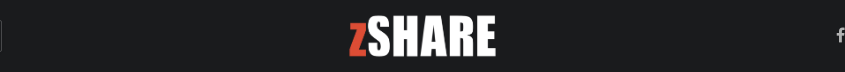Provide a brief response to the question below using one word or phrase:
What is the aesthetic of the platform suggested by the logo?

Contemporary and user-friendly